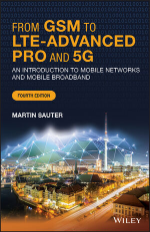What is depicted in the background of the cover design?
Use the screenshot to answer the question with a single word or phrase.

A vibrant cityscape at night